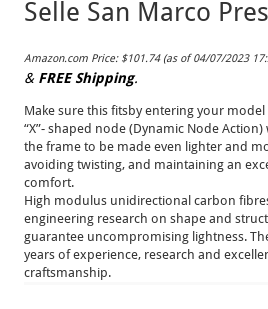What is the benefit of the 'X'-shaped node?
Please respond to the question with as much detail as possible.

The 'X'-shaped node is a key feature of the Selle San Marco Presa Tape, and it enhances the frame's lightness and rigidity, promoting exceptional comfort while preventing twisting.